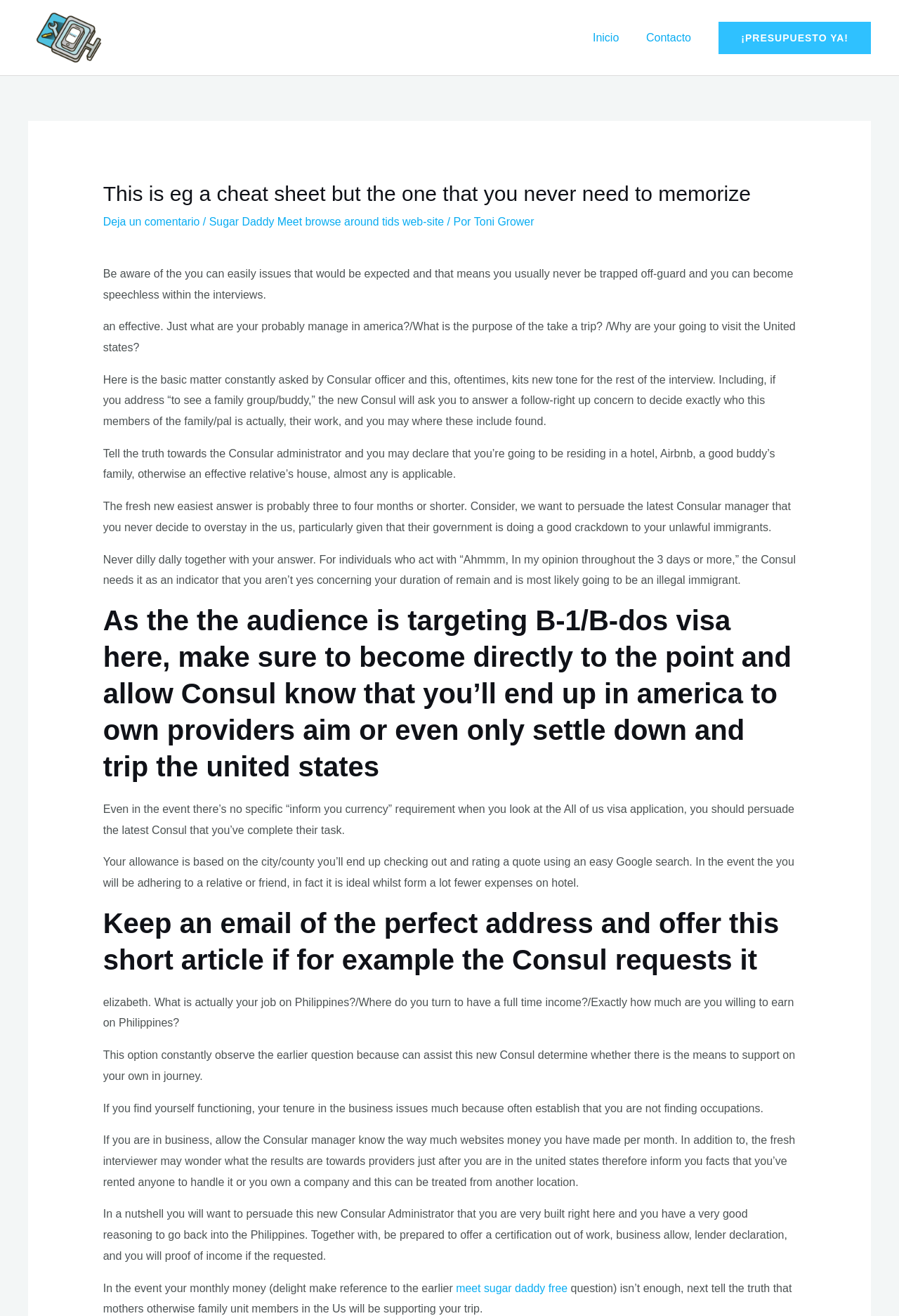Identify the main heading of the webpage and provide its text content.

This is eg a cheat sheet but the one that you never need to memorize